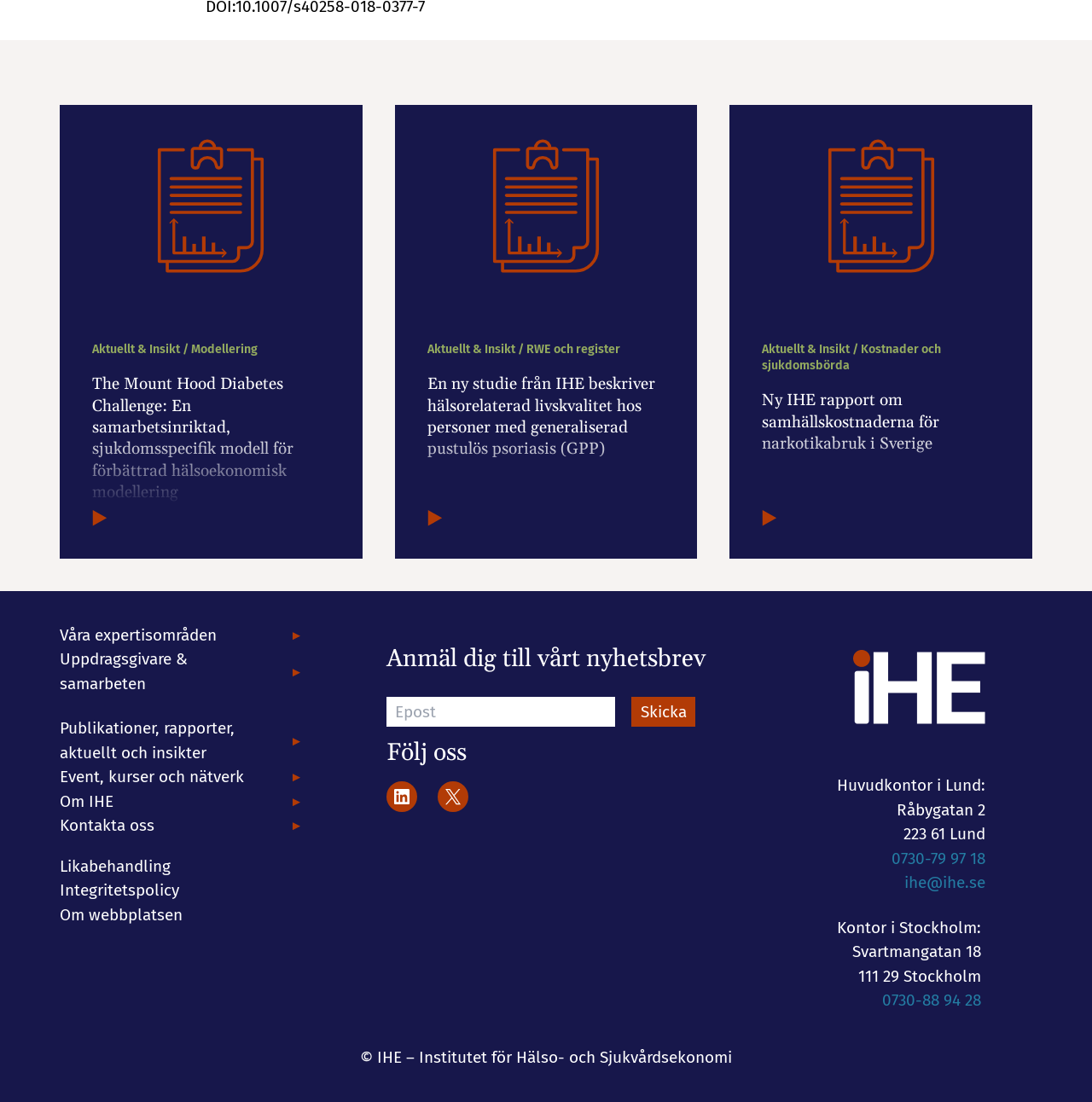Examine the screenshot and answer the question in as much detail as possible: What social media platform is linked?

The social media platform linked is LinkedIn, which can be found in the 'Följ oss' section, where it says 'LinkedIn' and has an image of the LinkedIn logo.